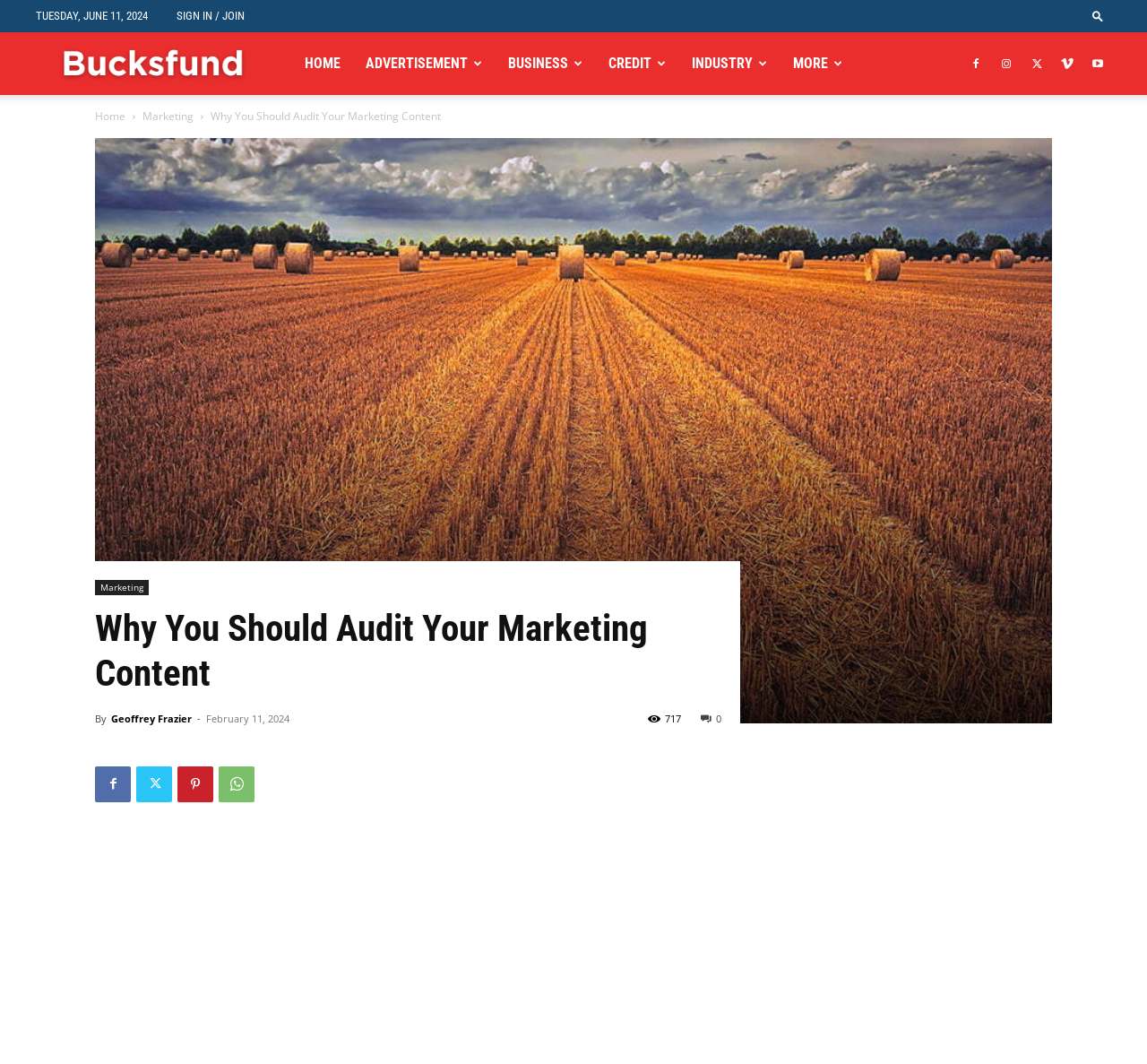Extract the bounding box coordinates for the described element: "value="Search"". The coordinates should be represented as four float numbers between 0 and 1: [left, top, right, bottom].

None